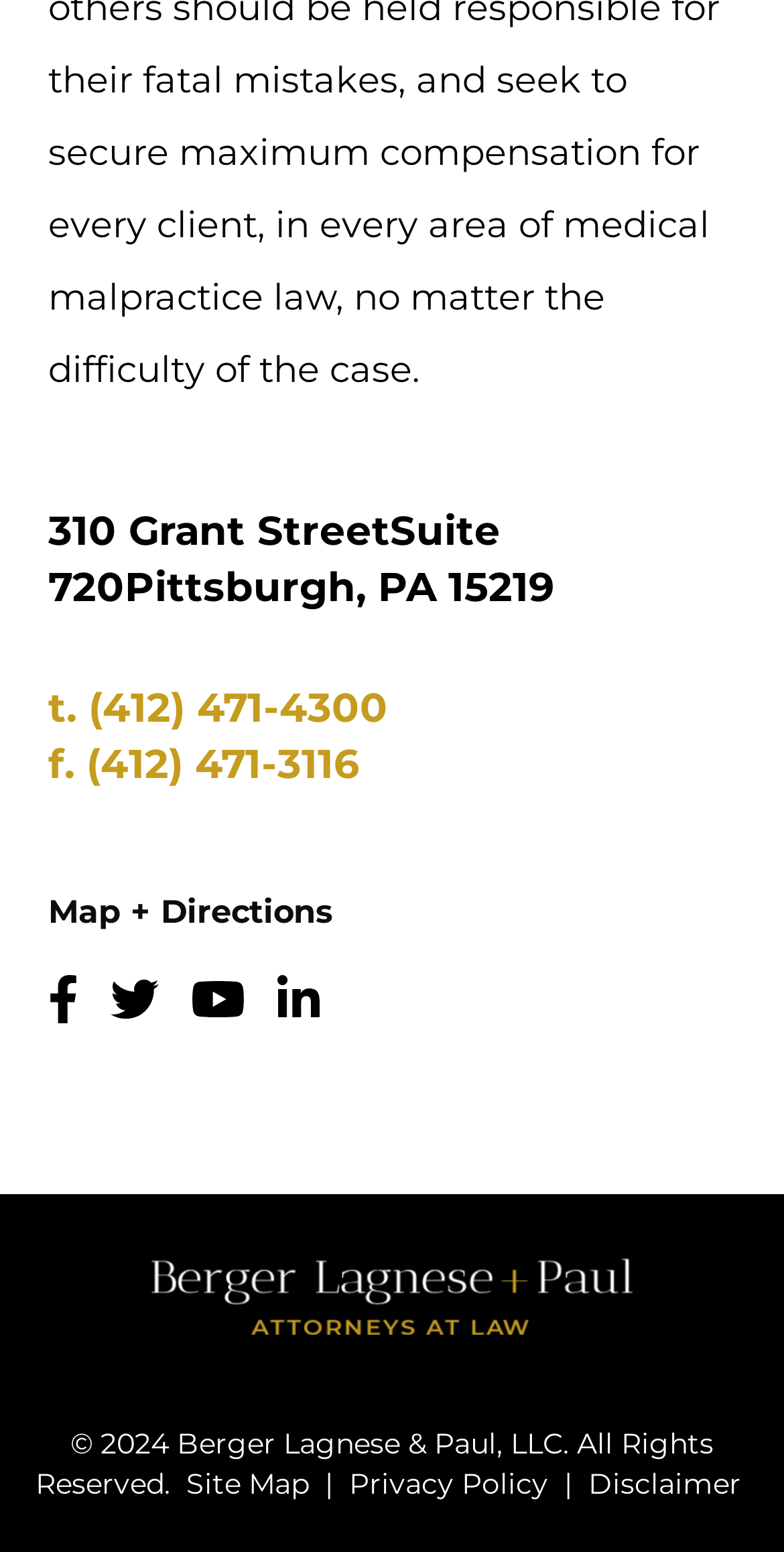Locate the bounding box coordinates of the area to click to fulfill this instruction: "Visit Facebook page". The bounding box should be presented as four float numbers between 0 and 1, in the order [left, top, right, bottom].

[0.062, 0.624, 0.1, 0.665]